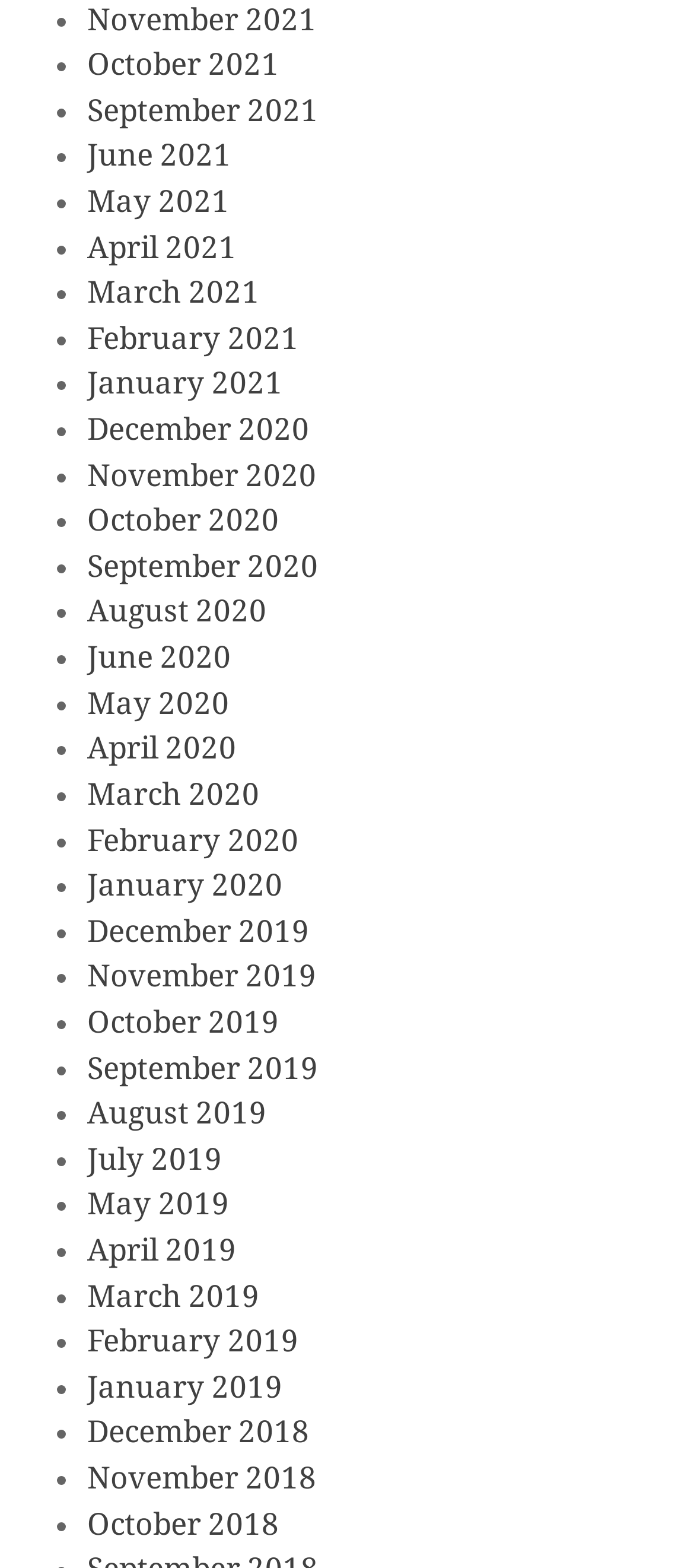Kindly determine the bounding box coordinates for the clickable area to achieve the given instruction: "View October 2021".

[0.126, 0.03, 0.403, 0.052]